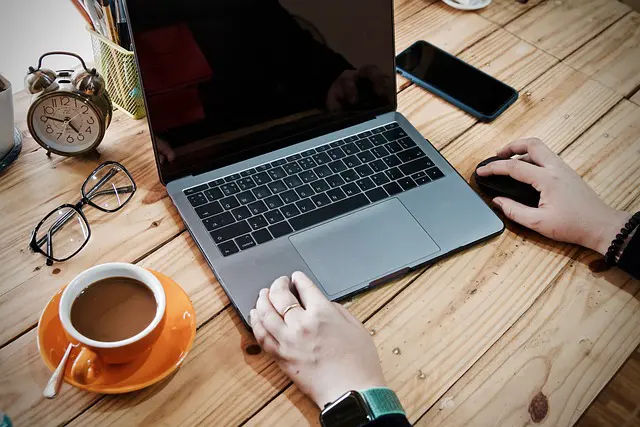What is the purpose of the antique-style clock?
Provide a short answer using one word or a brief phrase based on the image.

to remind of the passage of time